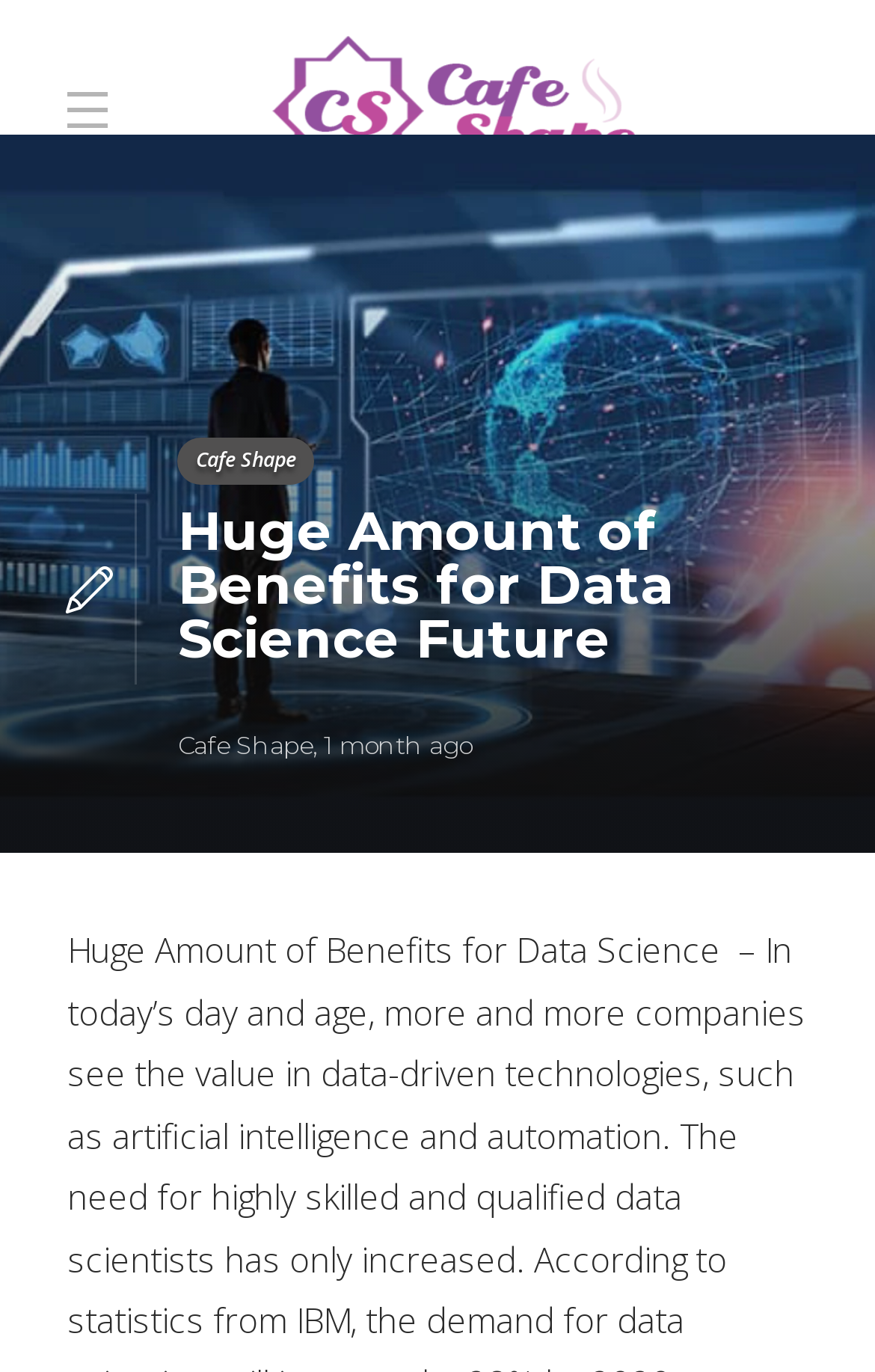Give a detailed account of the webpage's layout and content.

The webpage appears to be an article or blog post discussing the benefits of data science. At the top, there is a layout table that spans most of the width of the page. Within this table, there is a link to "Cafe Shape" accompanied by an image of the same name, positioned near the top-left corner of the page.

Below the table, there is a prominent heading that reads "Huge Amount of Benefits for Data Science Future", which takes up a significant portion of the page's width. This heading is centered near the top of the page.

Underneath the heading, there are three links to "Cafe Shape" arranged vertically, with the first link positioned near the left edge of the page, the second link slightly to the right, and the third link further to the right. The second link is followed by a comma, and then a link to "1 month ago", which suggests that the article may have been published a month prior.

Overall, the webpage appears to be a written piece with some visual elements, such as the image associated with the "Cafe Shape" link, and multiple links to external resources or related articles.